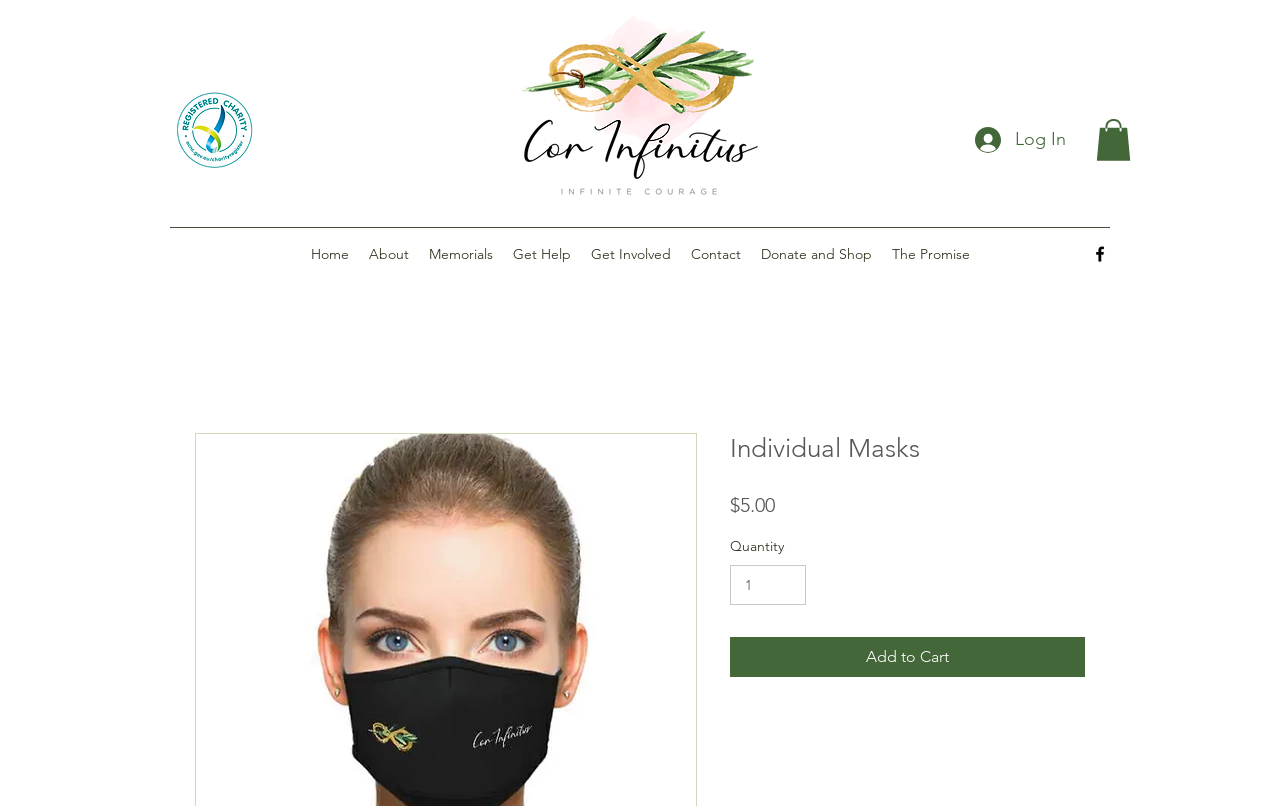Given the description: "Log In", determine the bounding box coordinates of the UI element. The coordinates should be formatted as four float numbers between 0 and 1, [left, top, right, bottom].

[0.751, 0.147, 0.844, 0.201]